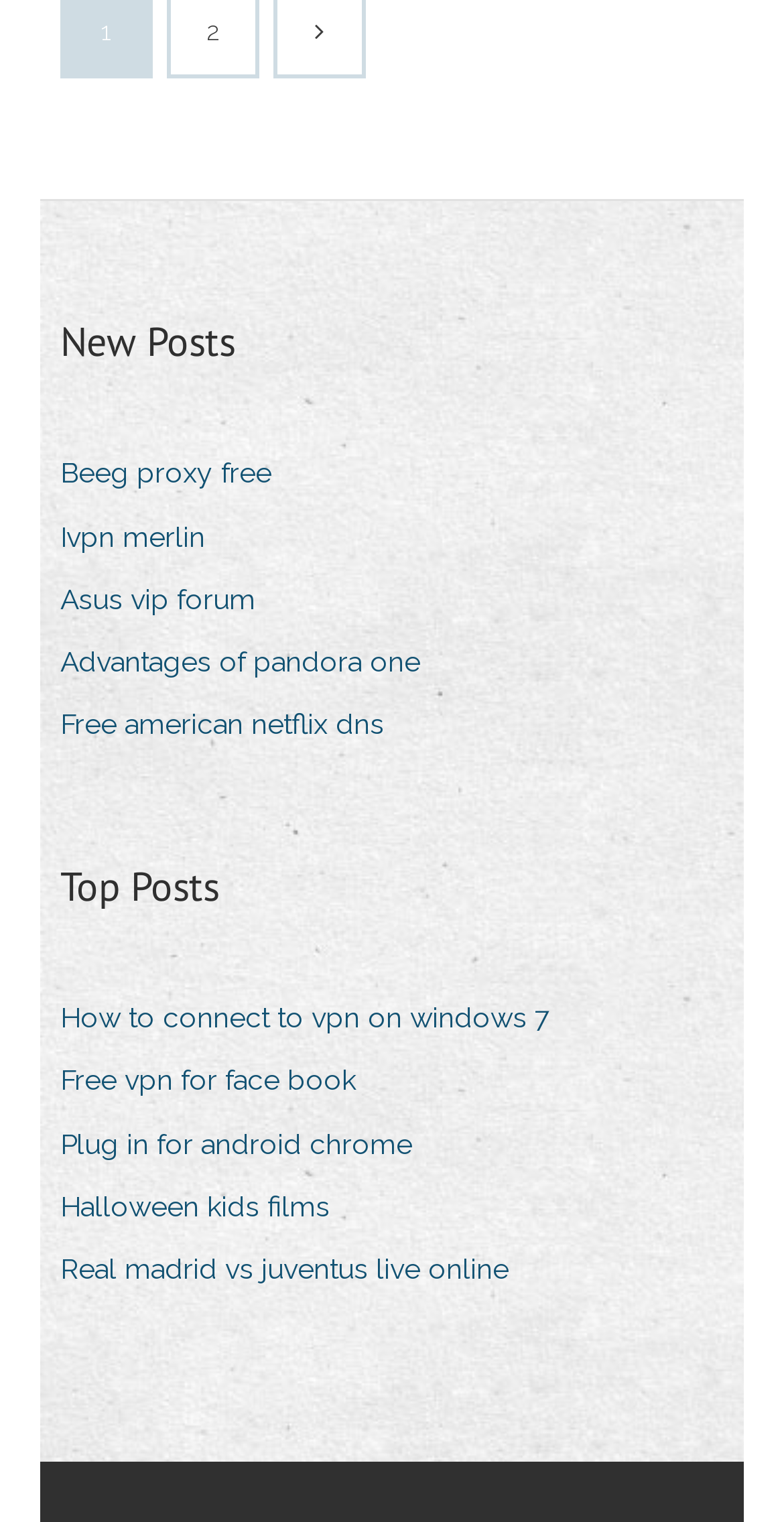Can you show the bounding box coordinates of the region to click on to complete the task described in the instruction: "Watch Halloween kids films"?

[0.077, 0.775, 0.459, 0.811]